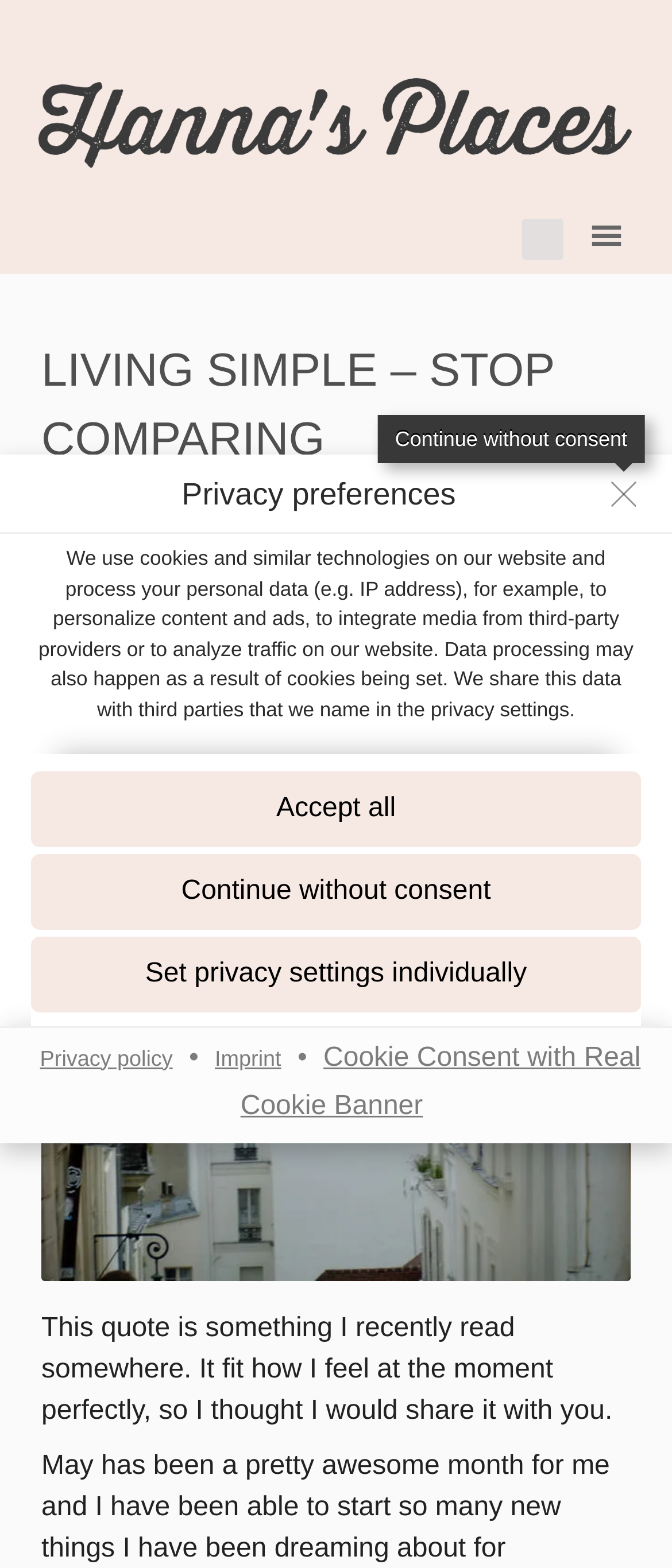Determine the bounding box coordinates for the area you should click to complete the following instruction: "Visit the privacy policy page".

[0.549, 0.561, 0.726, 0.576]